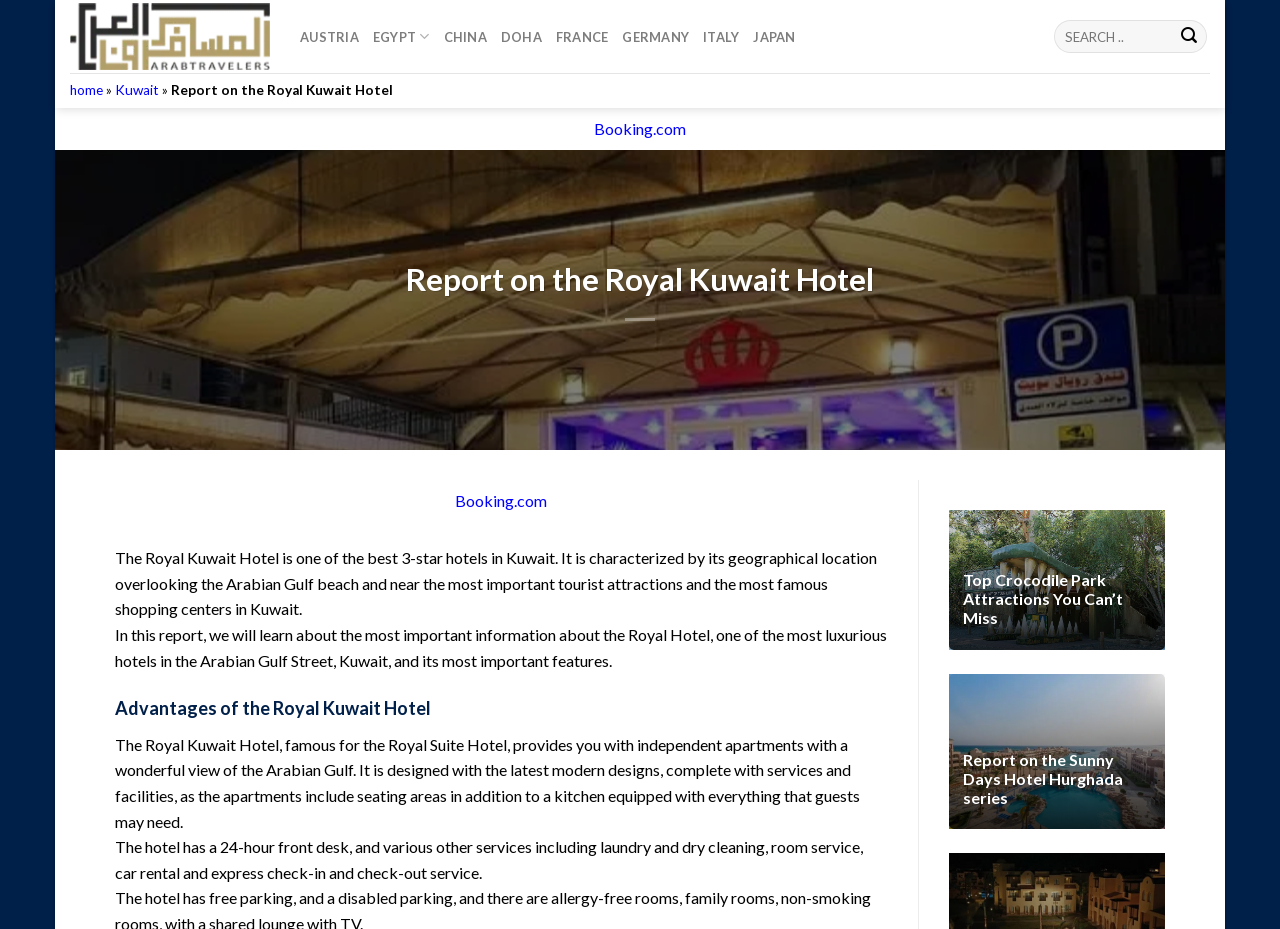Identify the bounding box of the UI element described as follows: "title="arab travelers"". Provide the coordinates as four float numbers in the range of 0 to 1 [left, top, right, bottom].

[0.055, 0.003, 0.211, 0.075]